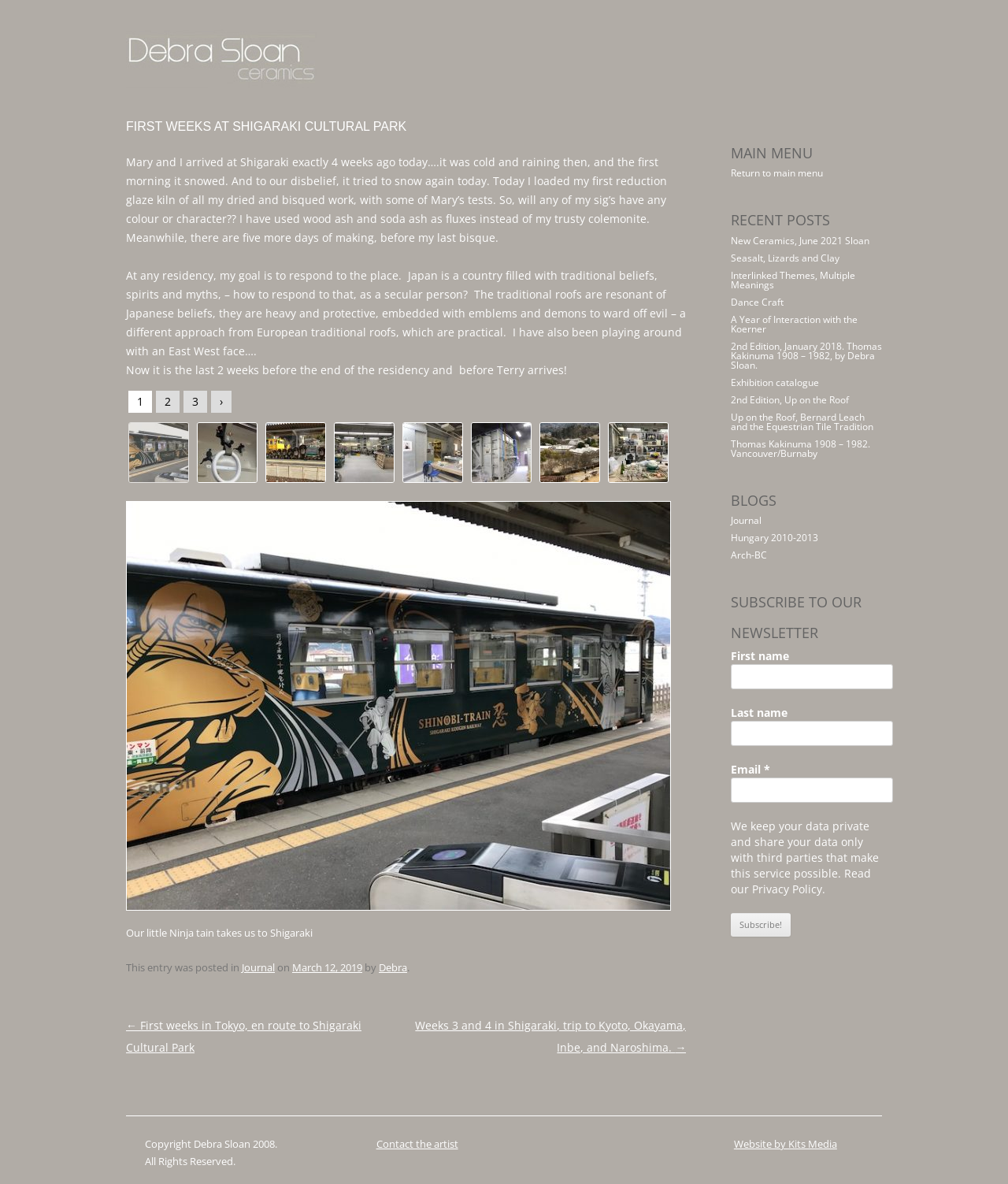Please locate the bounding box coordinates of the element that should be clicked to complete the given instruction: "Subscribe to the newsletter".

[0.725, 0.771, 0.784, 0.791]